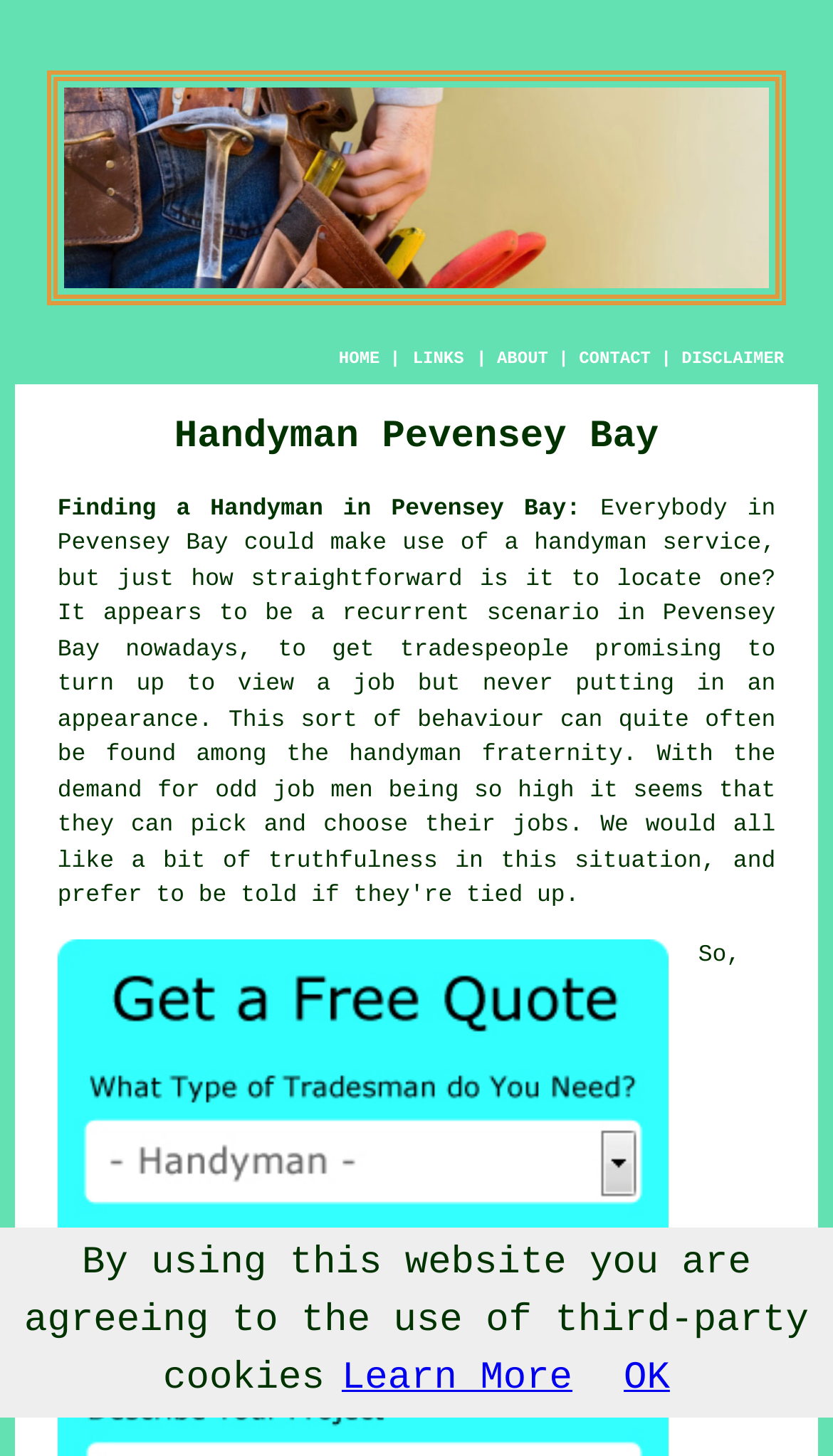Locate the bounding box coordinates of the UI element described by: "LINKS". The bounding box coordinates should consist of four float numbers between 0 and 1, i.e., [left, top, right, bottom].

[0.493, 0.239, 0.56, 0.255]